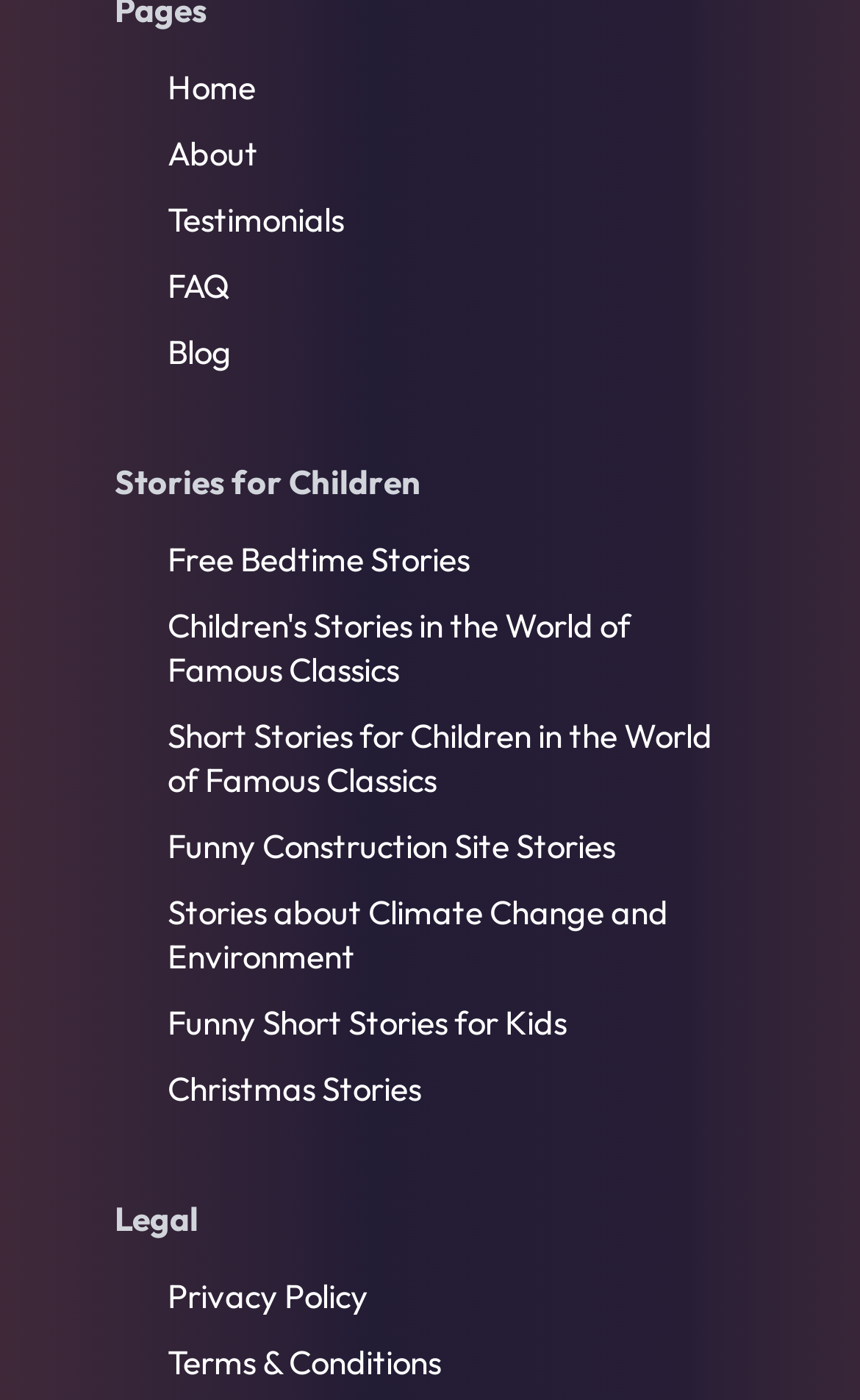Please locate the bounding box coordinates of the element that should be clicked to complete the given instruction: "read stories for children".

[0.133, 0.329, 0.867, 0.36]